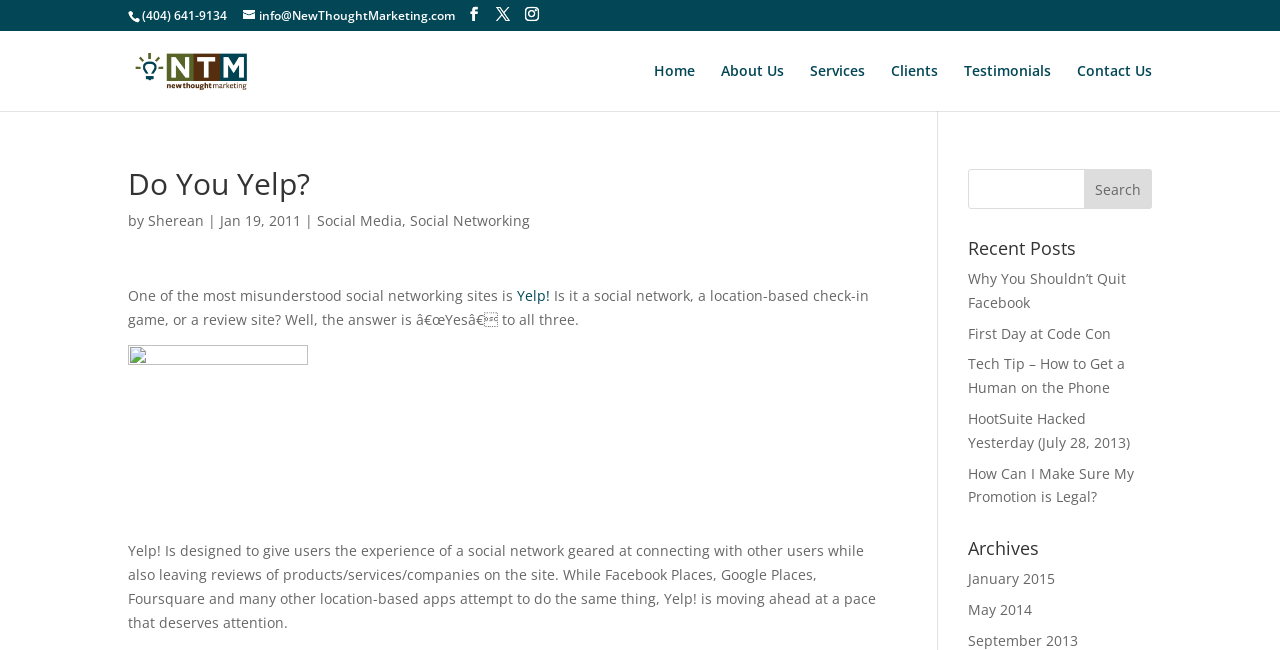Could you please study the image and provide a detailed answer to the question:
What is the purpose of Yelp?

I found the purpose of Yelp by reading the text on the page, which describes Yelp as a social network and review site, allowing users to connect with others and leave reviews of products and services.